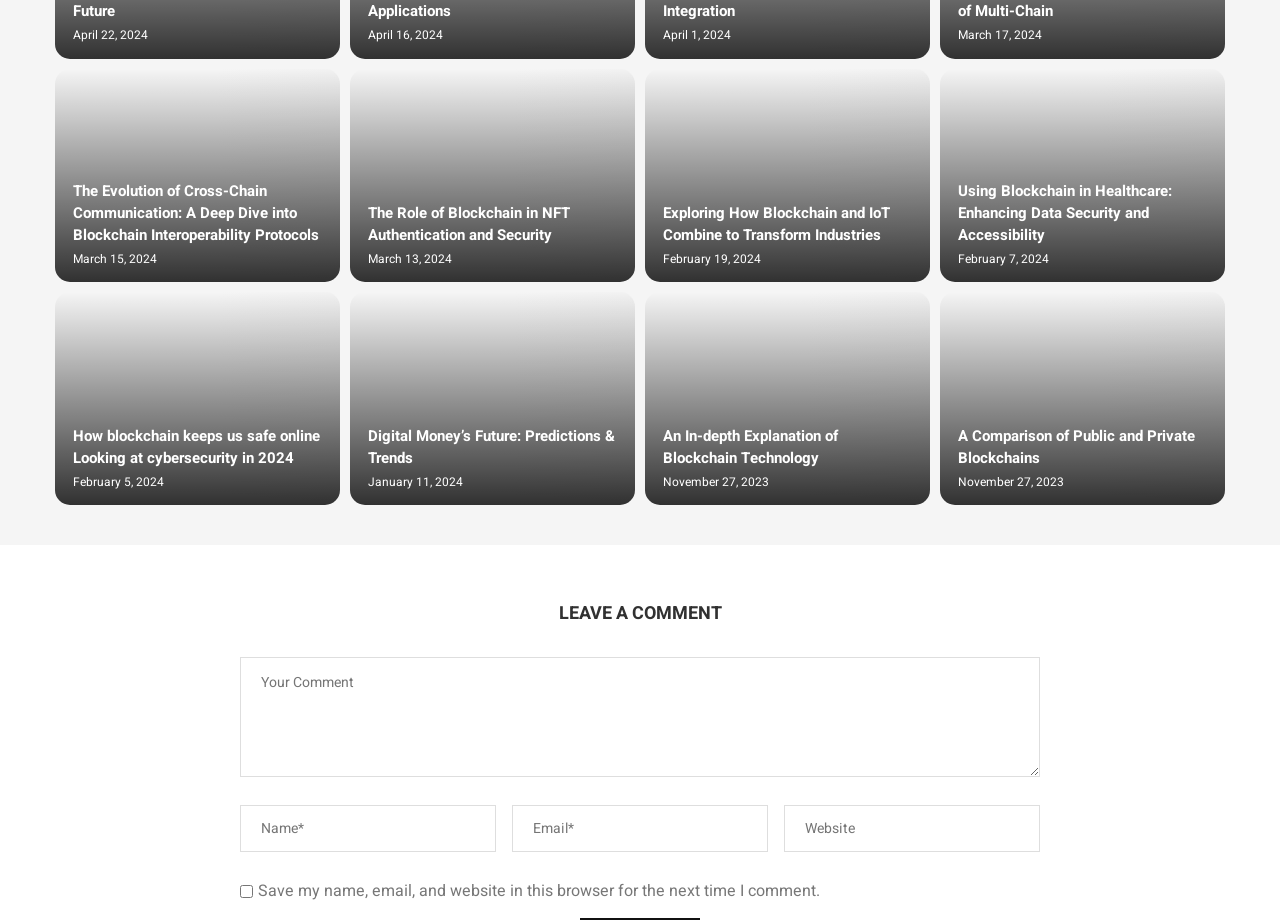Could you specify the bounding box coordinates for the clickable section to complete the following instruction: "Enter your name"?

[0.188, 0.875, 0.388, 0.927]